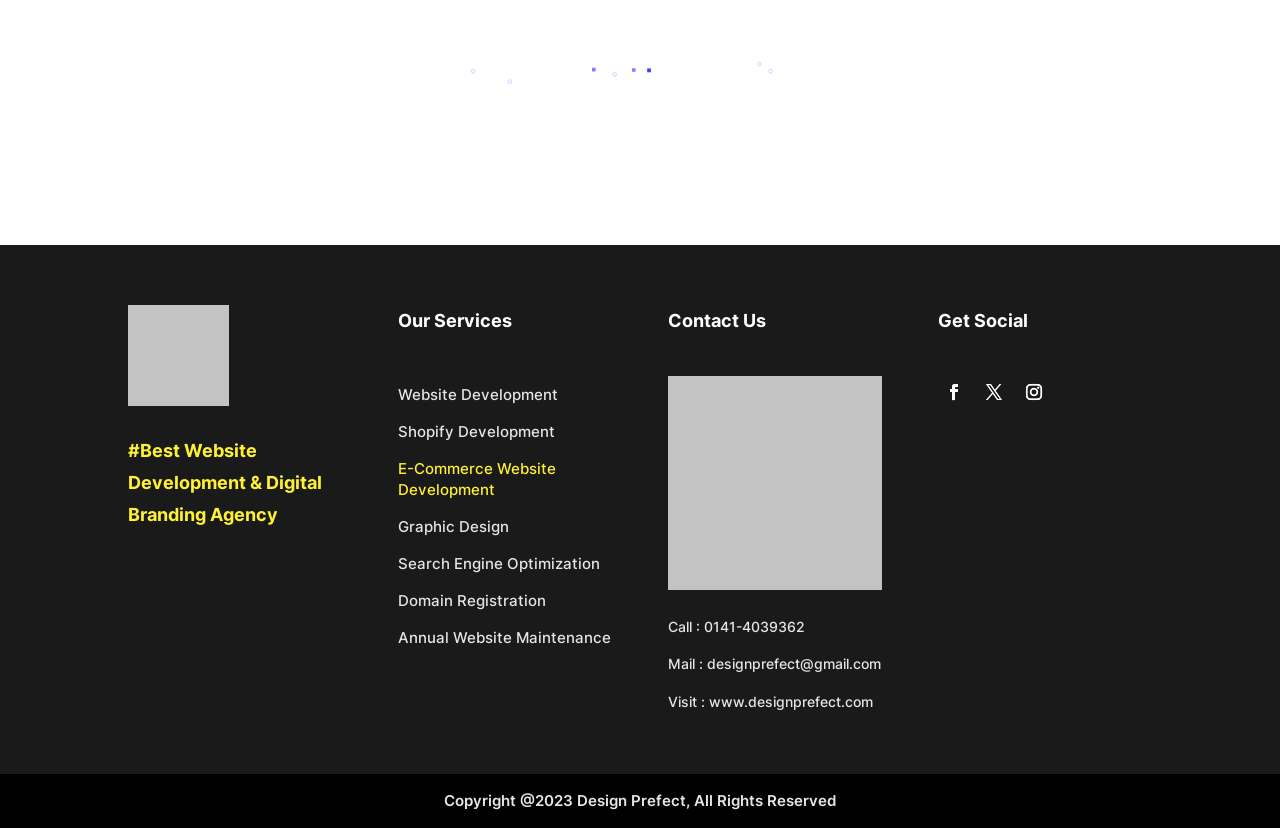What is the name of the agency?
Please give a detailed and thorough answer to the question, covering all relevant points.

The name of the agency can be found at the bottom of the webpage, where it says 'Copyright @2023 Design Prefect, All Rights Reserved'.